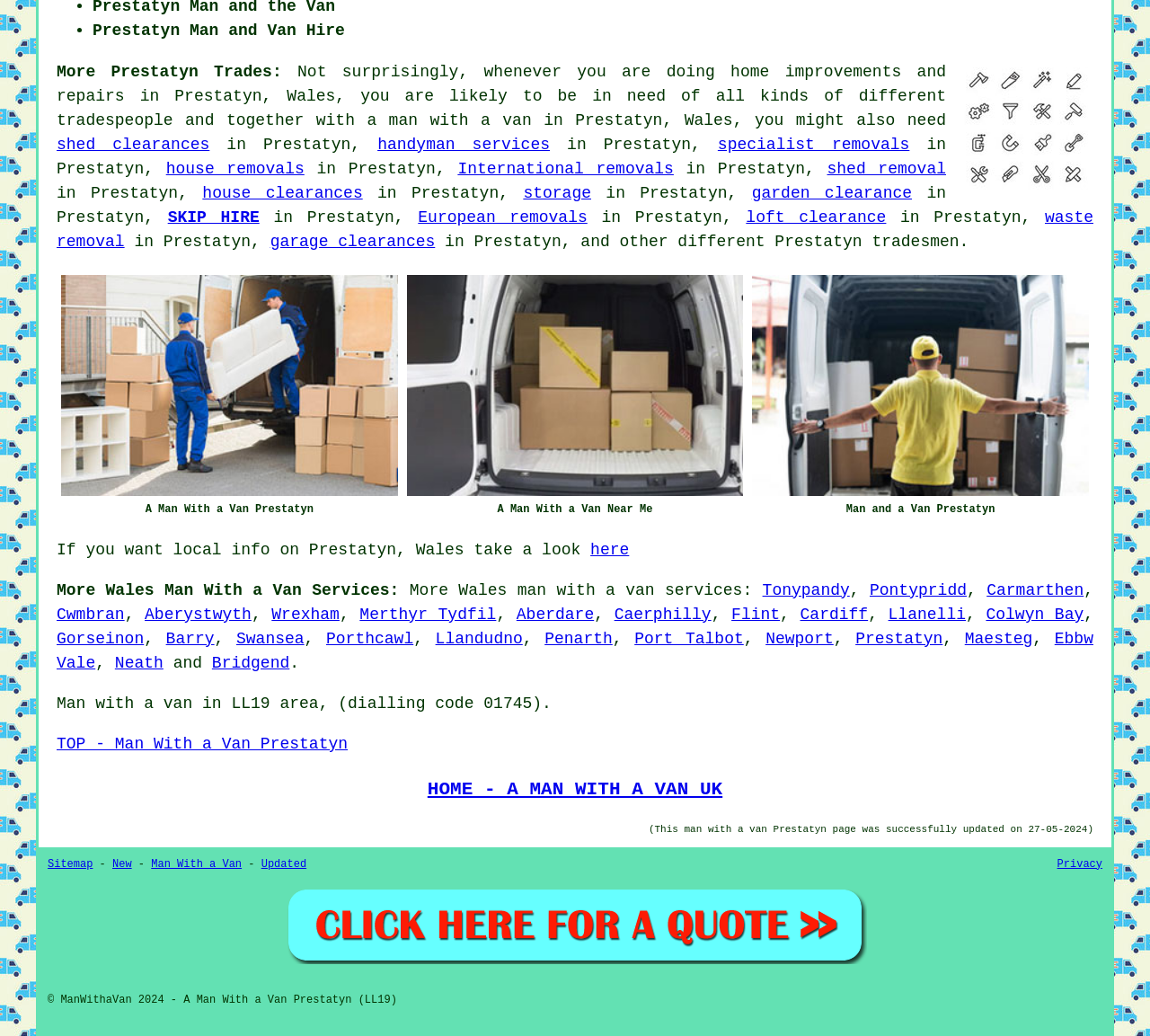Please provide a comprehensive response to the question based on the details in the image: What is the dialling code for the LL19 area?

I found a static text element with the text 'Man with a van in LL19 area, (dialling code 01745).' which has bounding box coordinates [0.049, 0.67, 0.48, 0.687]. This suggests that the dialling code for the LL19 area is 01745.